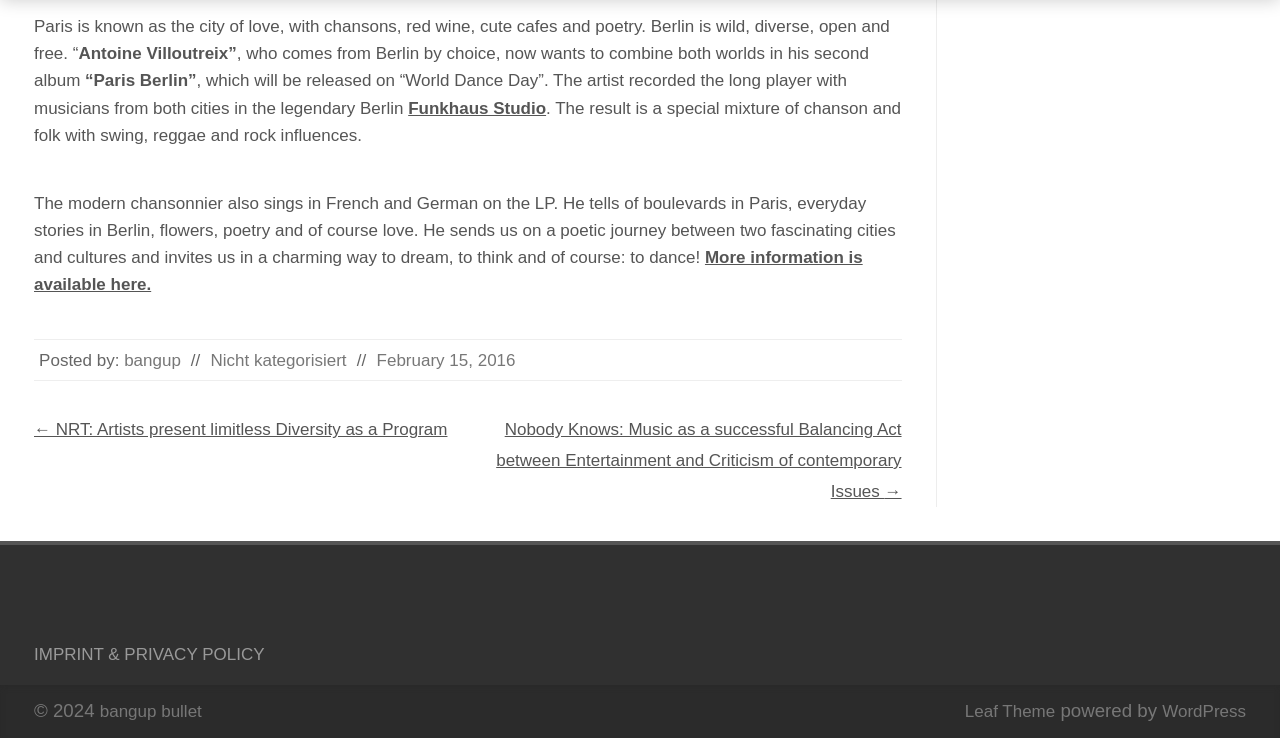What is the date of the post?
Provide an in-depth and detailed answer to the question.

The answer can be found in the link 'February 15, 2016' with bounding box coordinates [0.294, 0.476, 0.403, 0.502]. This link is part of the footer section of the webpage and is indicating the date of the post.